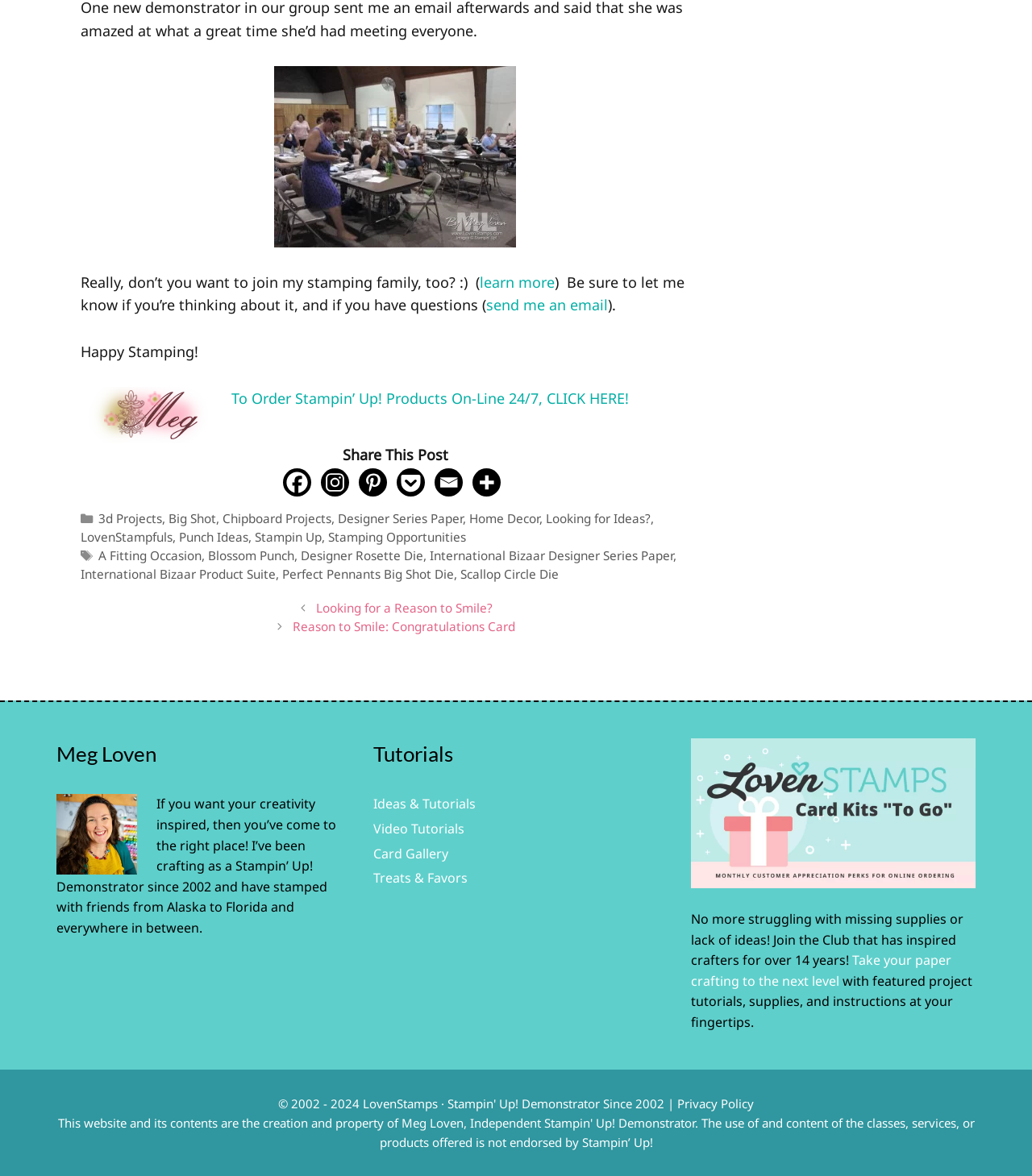What is the theme of the website?
Use the image to give a comprehensive and detailed response to the question.

The theme of the website can be inferred from the various elements on the webpage, including the image of demonstrators laughing, the text about stamping and crafting, and the links to tutorials and products.